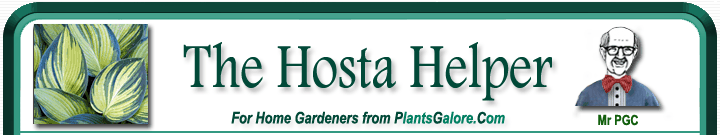Offer a detailed explanation of the image's components.

This image features a header from "The Hosta Helper," a resource for home gardeners, presented by PlantsGalore.Com. The top of the image showcases a stylized illustration of hosta leaves with prominent blue and green hues, providing a visually appealing introduction to the content. Below the illustration, the title "The Hosta Helper" is prominently displayed in a rich, green font that conveys a sense of nature and gardening. Underneath the title, the phrase "For Home Gardeners from PlantsGalore.Com" introduces the purpose of the site, positioning it as a helpful guide for those interested in hostas. The image is rounded out with a character illustration labeled "Mr PGC," who adds a personable touch, suggesting expertise and a friendly approach to gardening advice. This combination makes the header inviting and informative for gardening enthusiasts.